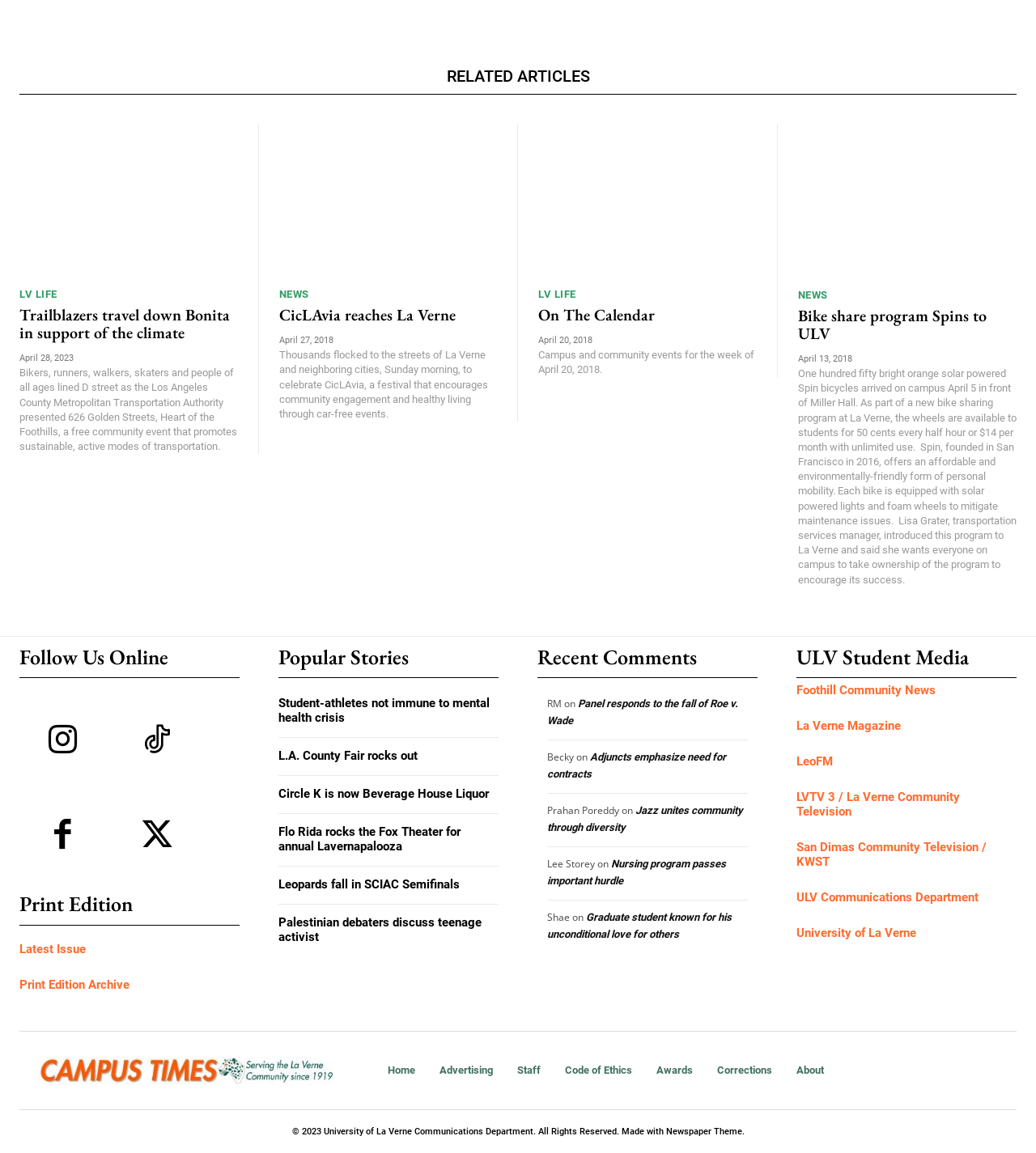Kindly determine the bounding box coordinates for the clickable area to achieve the given instruction: "View the Latest Issue of Print Edition".

[0.019, 0.817, 0.083, 0.83]